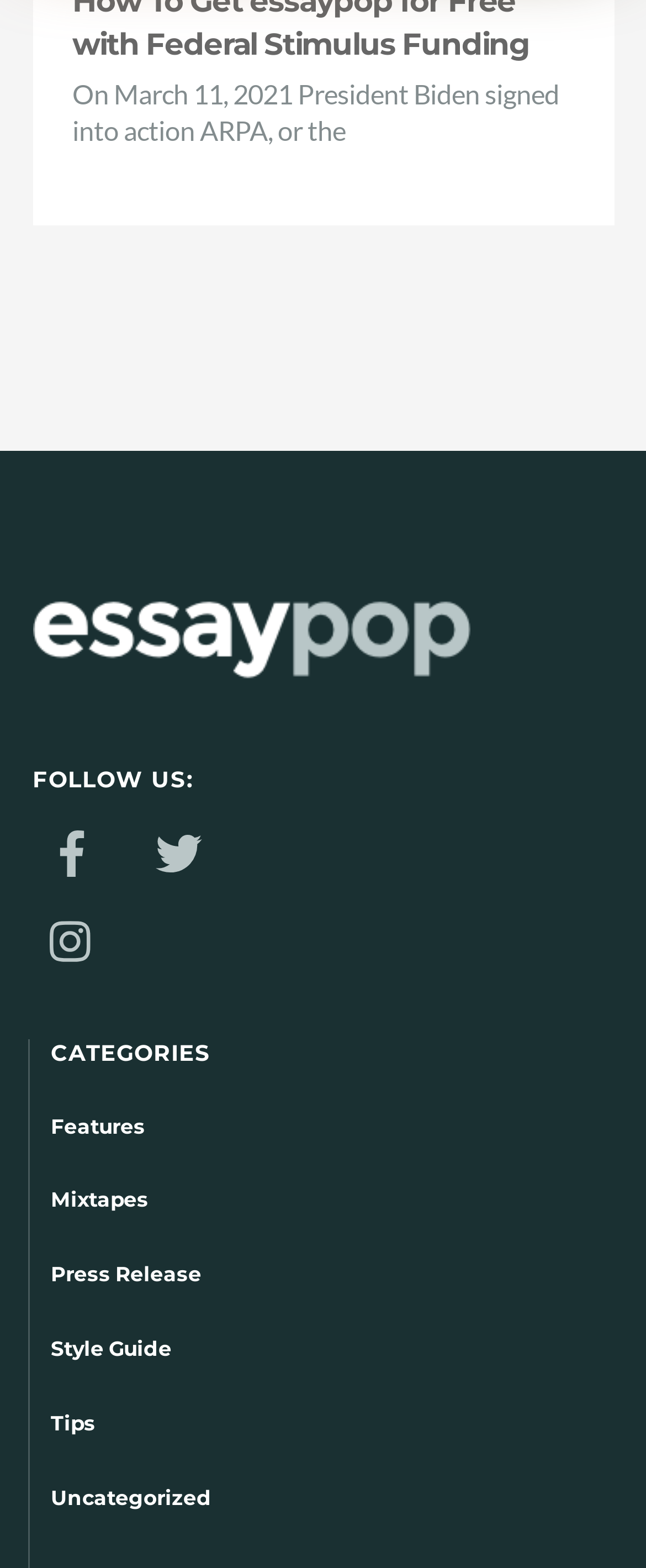Determine the bounding box coordinates of the element's region needed to click to follow the instruction: "follow on facebook". Provide these coordinates as four float numbers between 0 and 1, formatted as [left, top, right, bottom].

[0.05, 0.536, 0.191, 0.551]